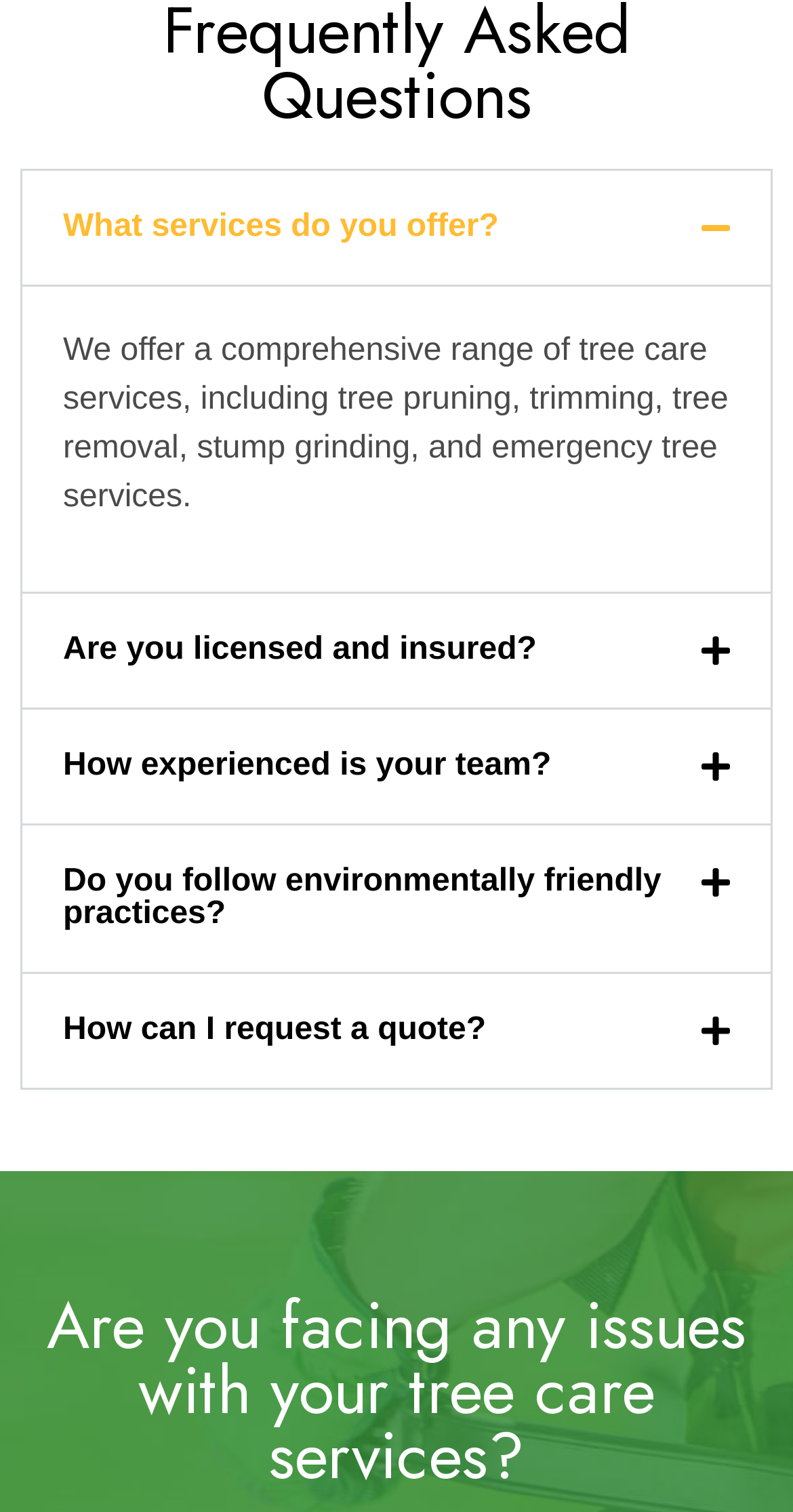Use the information in the screenshot to answer the question comprehensively: What is the last FAQ question on this webpage?

I looked at the list of FAQs and found that the last question is 'How can I request a quote?' which is located at the bottom of the list.